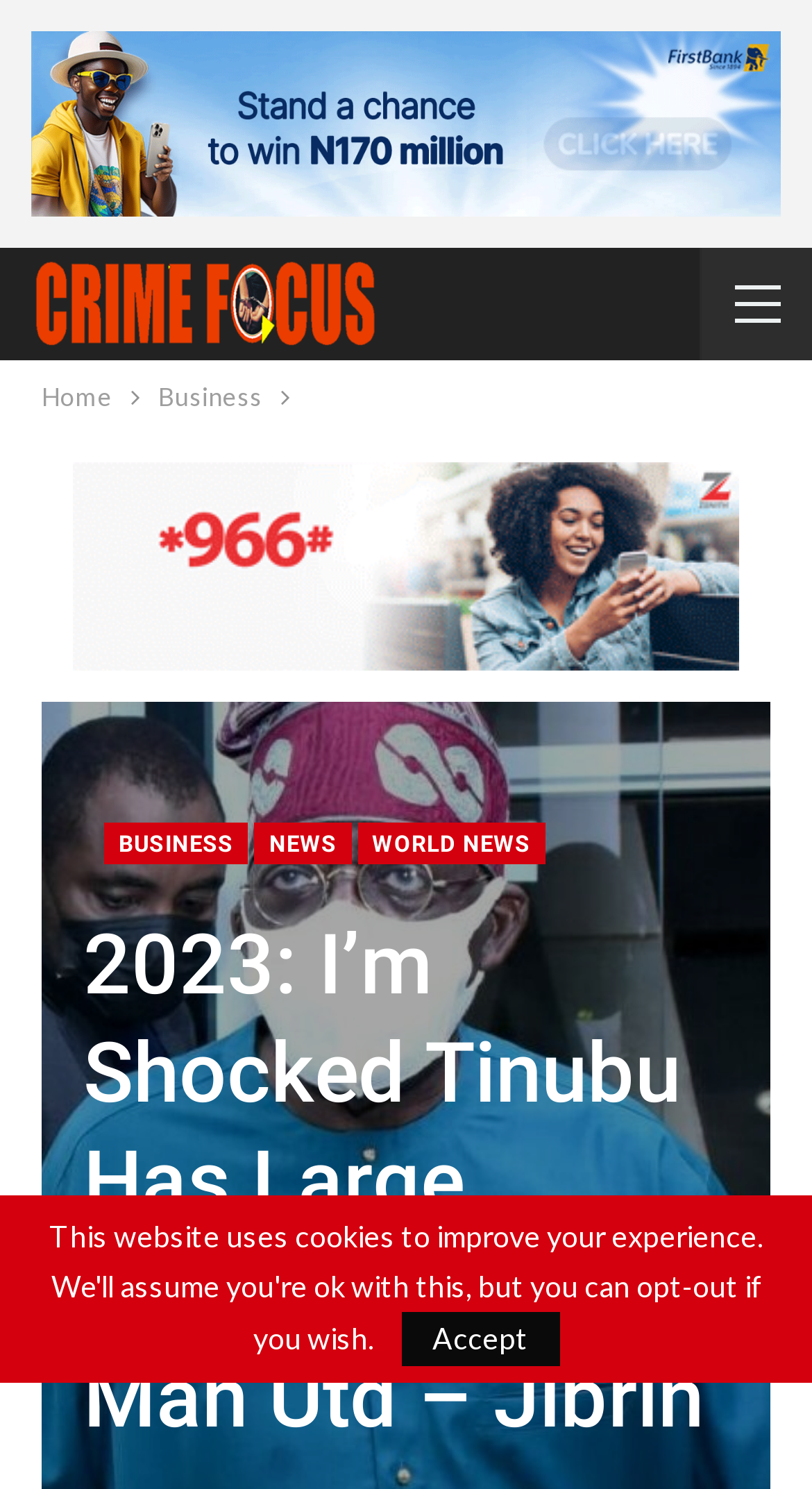Using the details from the image, please elaborate on the following question: What is the topic of the business section?

I found the answer by examining the link element with the text 'Zenith Top Gif' at coordinates [0.09, 0.367, 0.91, 0.389]. This link is part of the business section, and its text suggests that the topic is related to Zenith Top Gif.